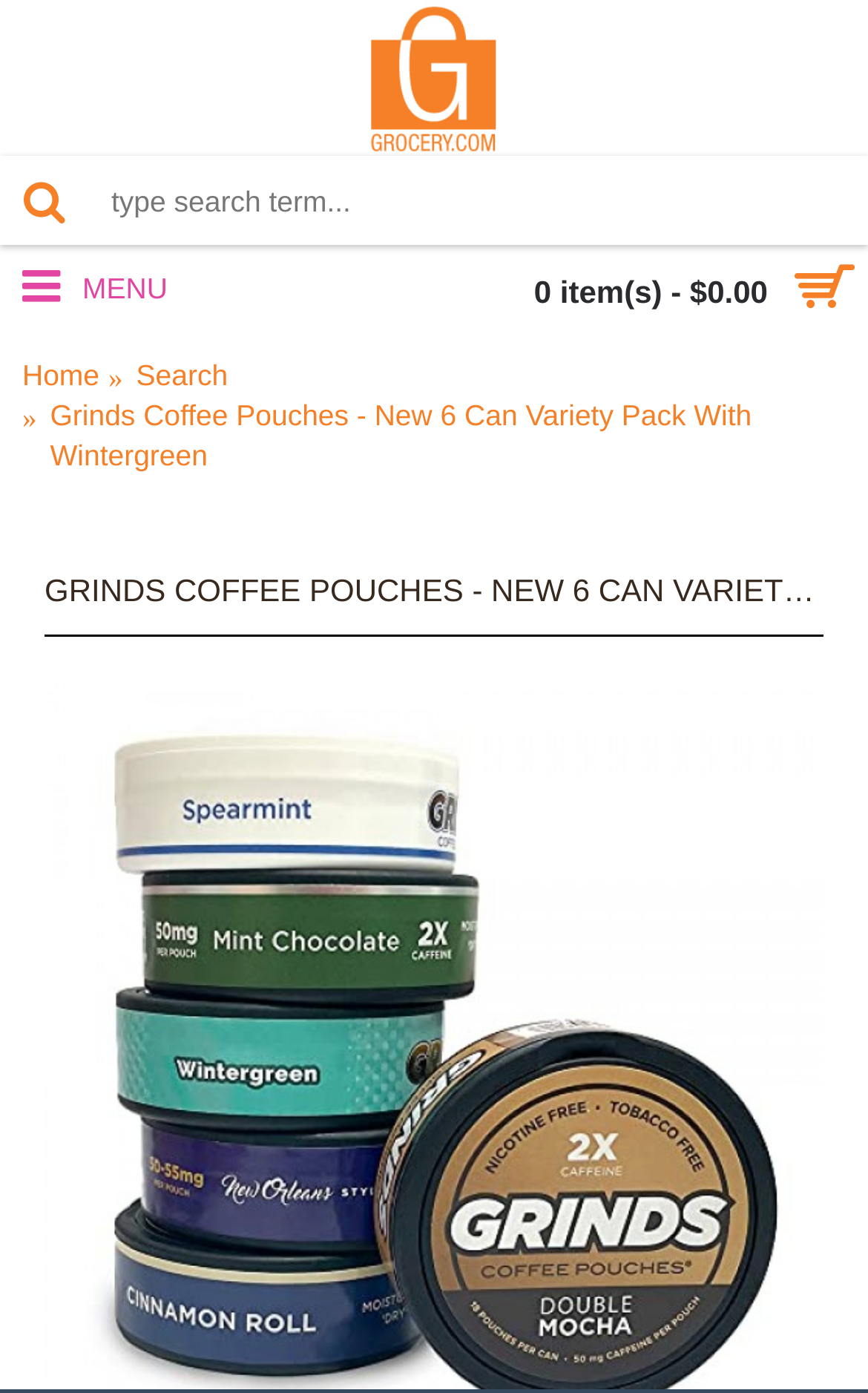Answer the question with a brief word or phrase:
How many items are in the cart?

0